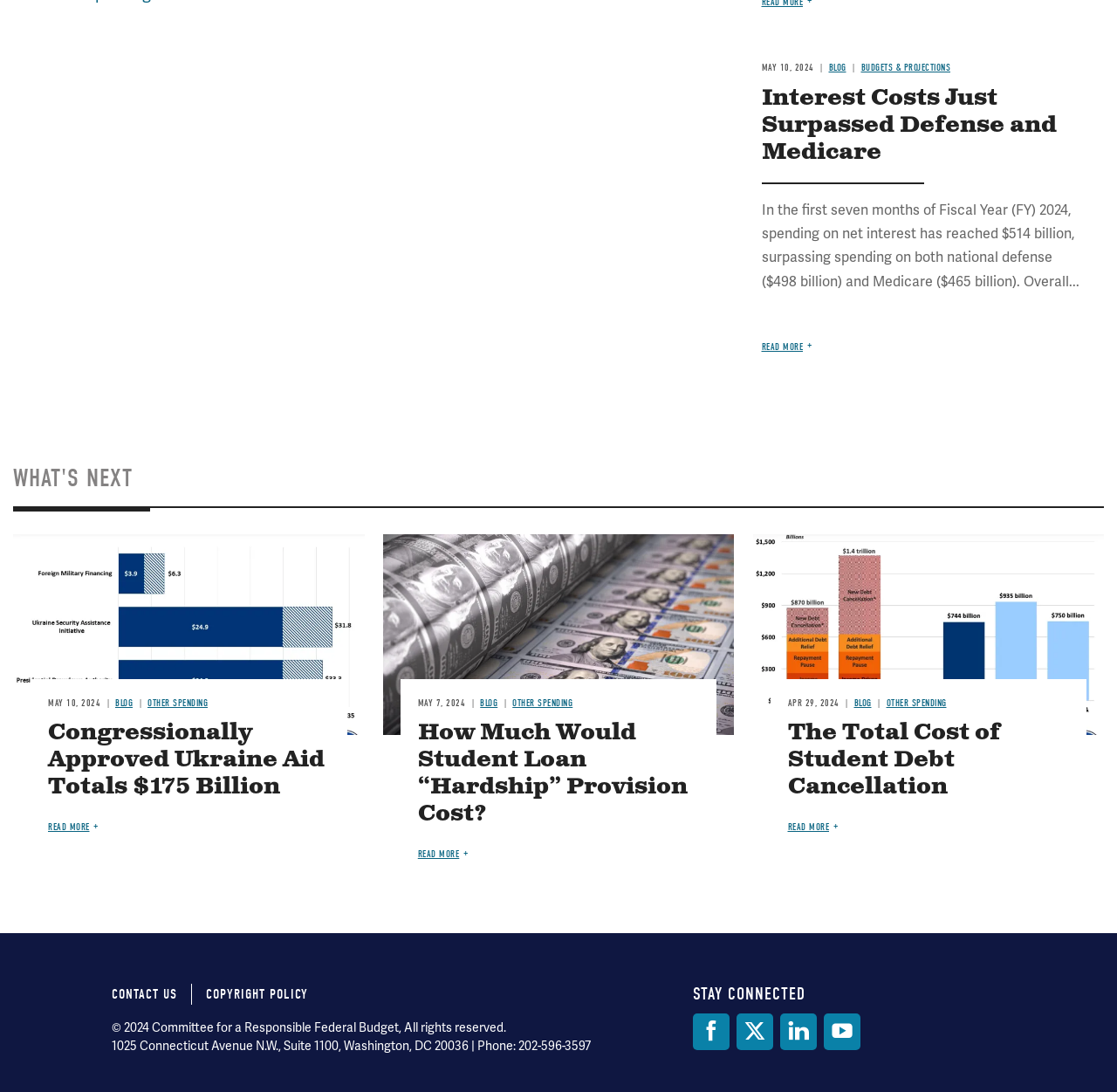Identify the bounding box for the UI element described as: "LinkedIn". Ensure the coordinates are four float numbers between 0 and 1, formatted as [left, top, right, bottom].

[0.698, 0.928, 0.731, 0.962]